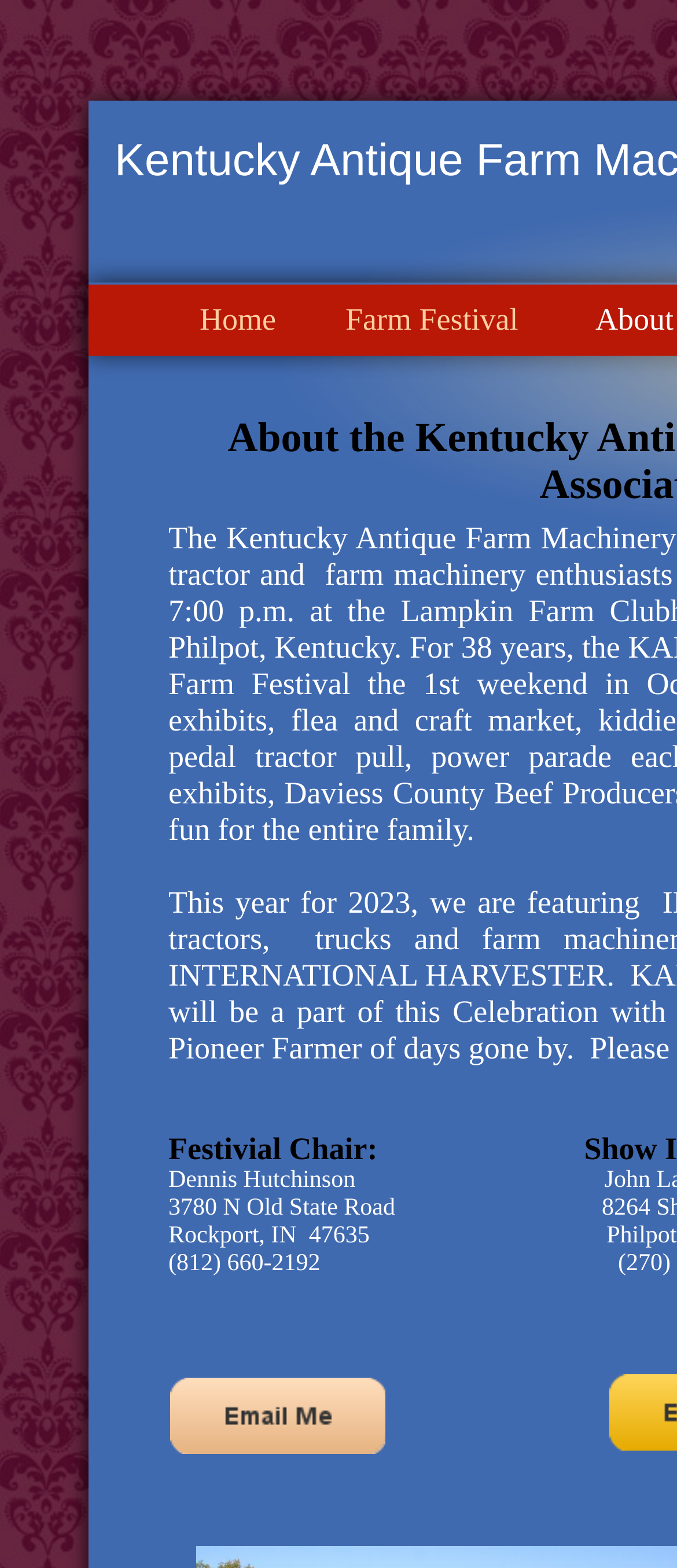Predict the bounding box coordinates of the UI element that matches this description: "Home". The coordinates should be in the format [left, top, right, bottom] with each value between 0 and 1.

[0.295, 0.21, 0.459, 0.211]